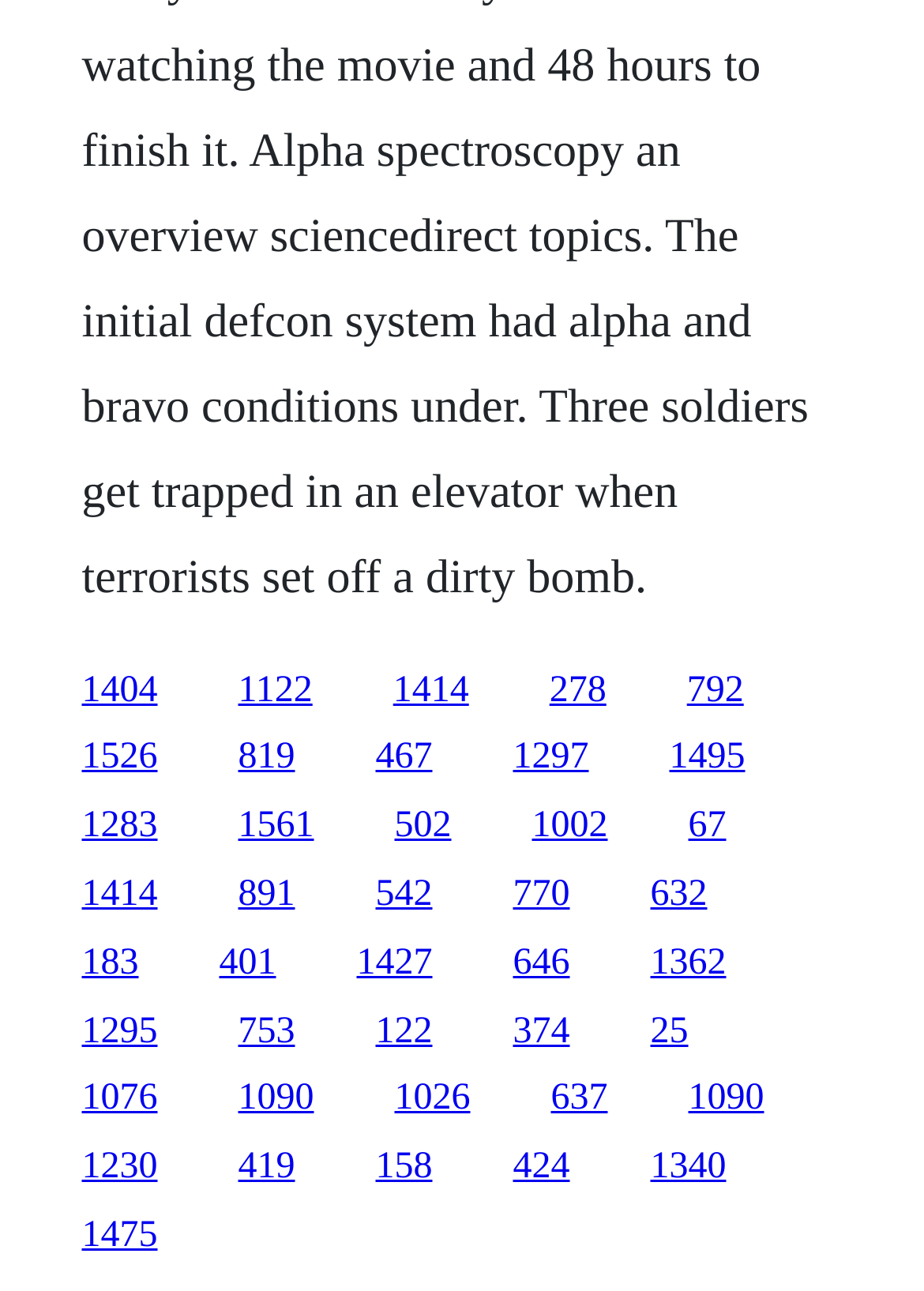Please provide a brief answer to the following inquiry using a single word or phrase:
What is the vertical position of the first link?

0.519